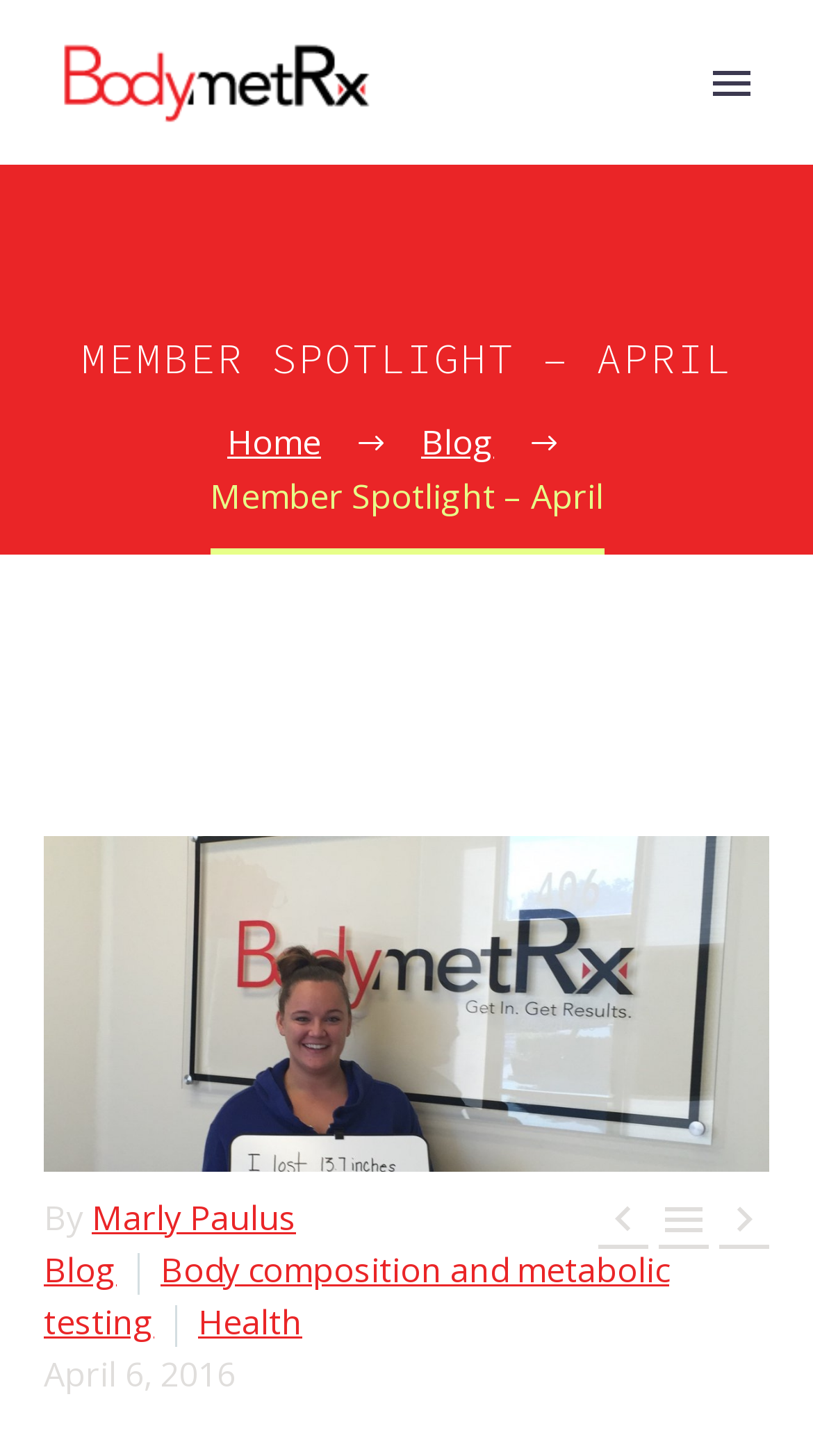Please identify the bounding box coordinates of the element that needs to be clicked to perform the following instruction: "View the previous post".

[0.736, 0.819, 0.797, 0.855]